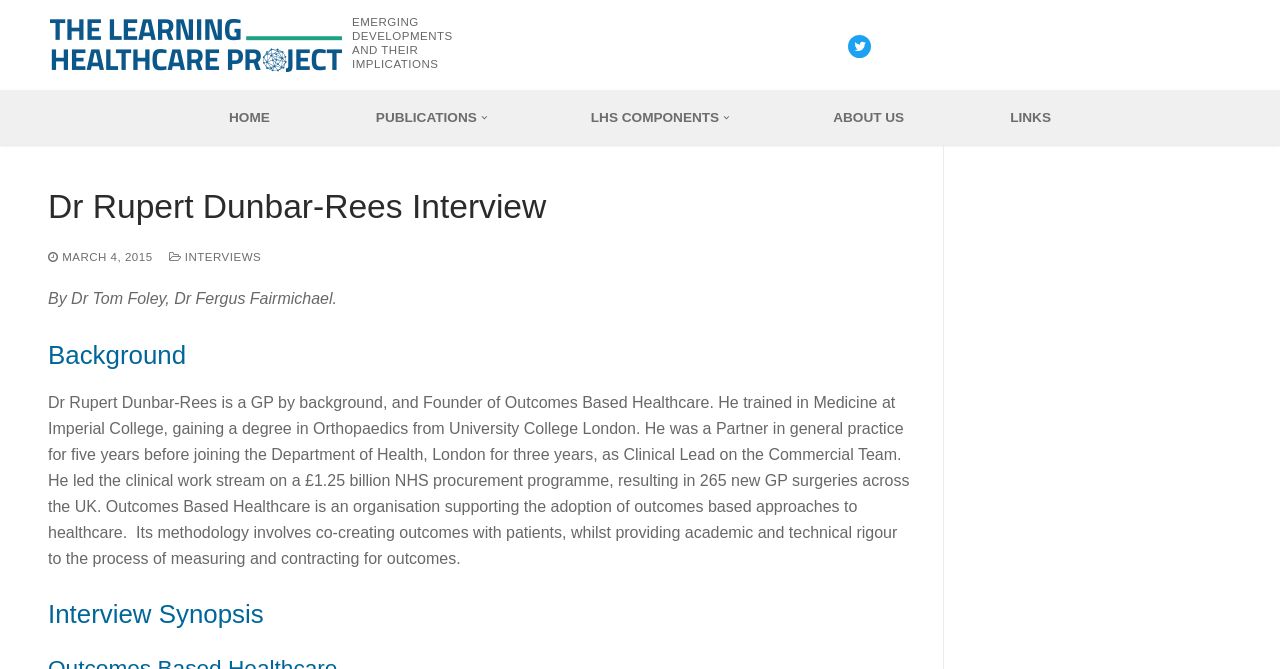Determine the bounding box coordinates for the HTML element described here: "title="Twitter"".

[0.662, 0.052, 0.681, 0.087]